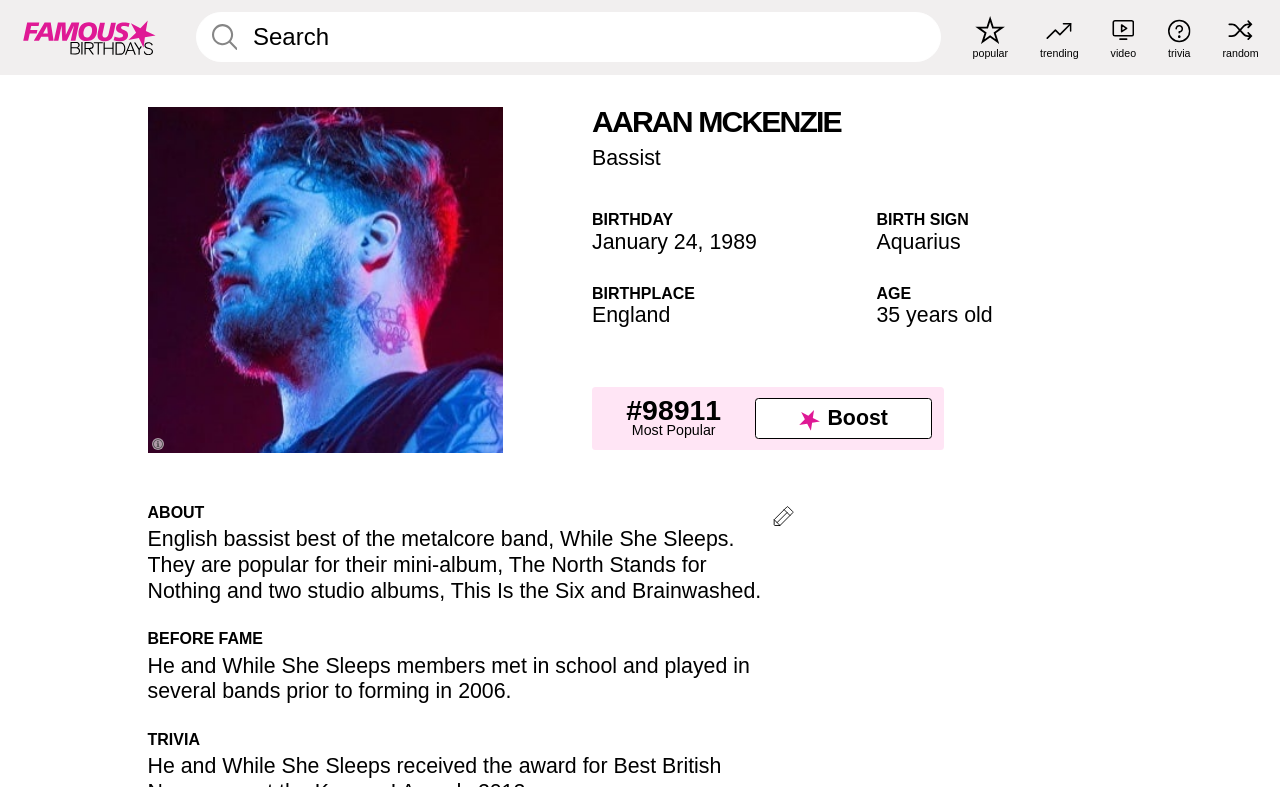Identify the bounding box coordinates for the UI element described as follows: parent_node: ABOUT title="Send Suggestion". Use the format (top-left x, top-left y, bottom-right x, bottom-right y) and ensure all values are floating point numbers between 0 and 1.

[0.602, 0.639, 0.623, 0.681]